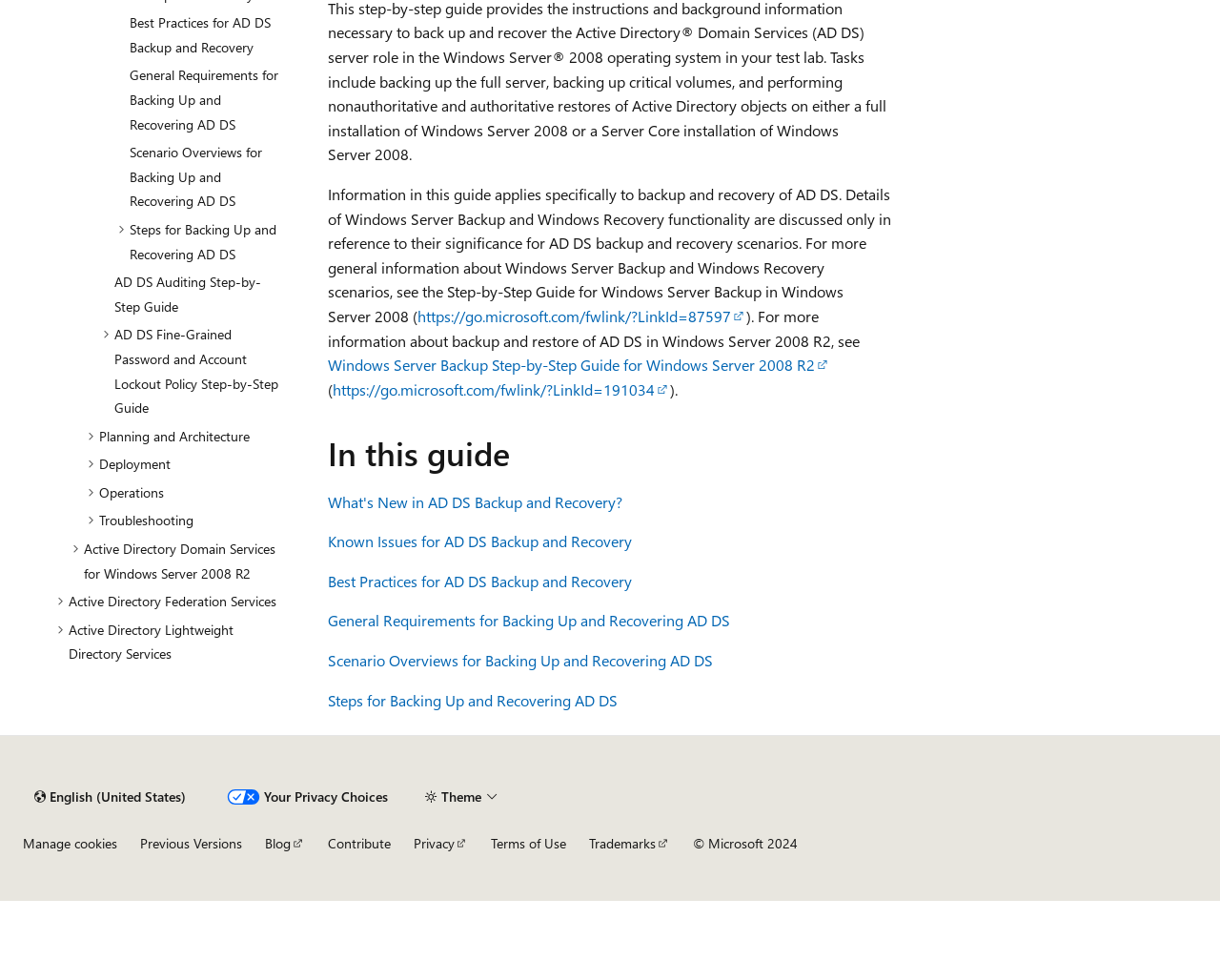Please predict the bounding box coordinates (top-left x, top-left y, bottom-right x, bottom-right y) for the UI element in the screenshot that fits the description: https://go.microsoft.com/fwlink/?LinkId=191034

[0.273, 0.387, 0.549, 0.407]